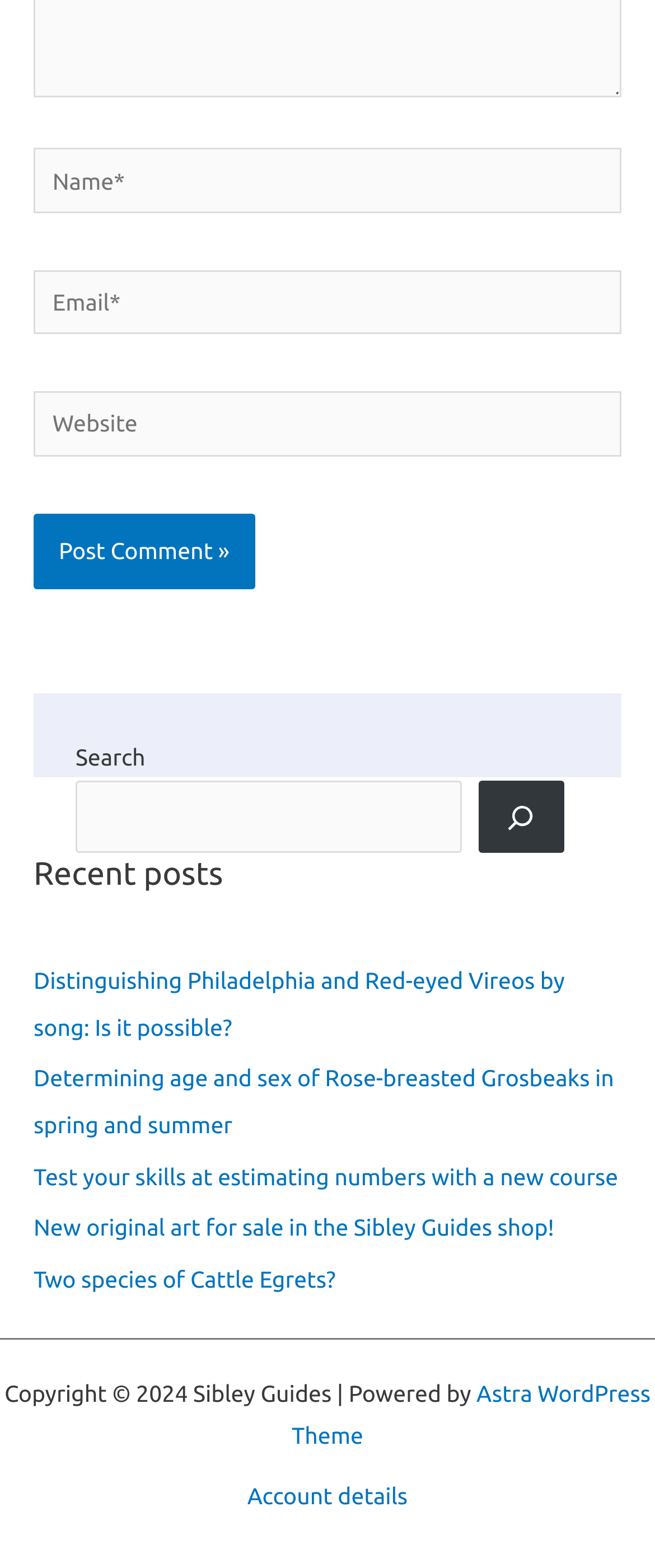Extract the bounding box coordinates for the HTML element that matches this description: "Account details". The coordinates should be four float numbers between 0 and 1, i.e., [left, top, right, bottom].

[0.326, 0.941, 0.674, 0.968]